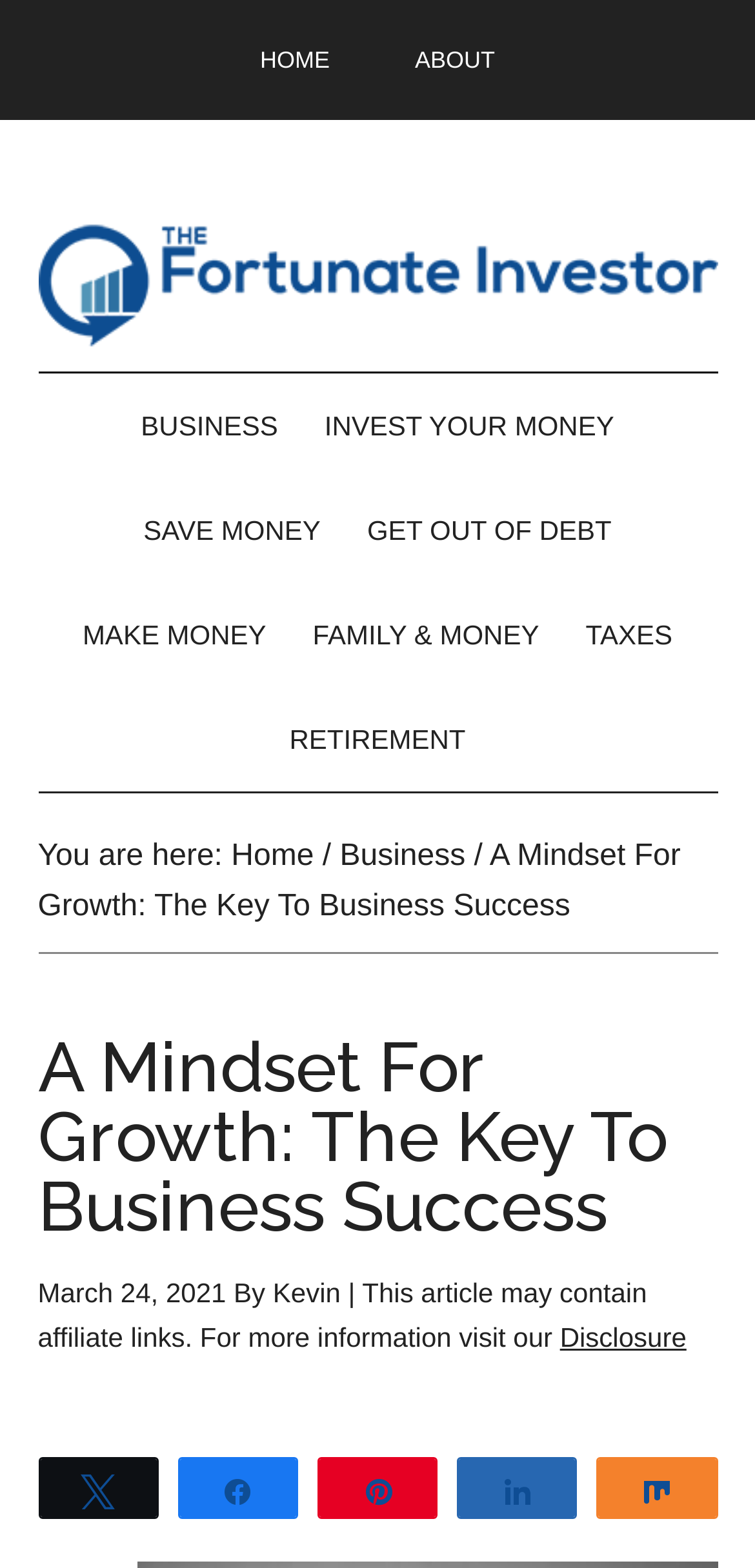How many main navigation links are there?
Use the information from the screenshot to give a comprehensive response to the question.

I counted the main navigation links under the 'Main' navigation element, which are 'HOME', 'ABOUT', 'BUSINESS', 'INVEST YOUR MONEY', 'SAVE MONEY', 'GET OUT OF DEBT', and 'MAKE MONEY', totaling 7 links.